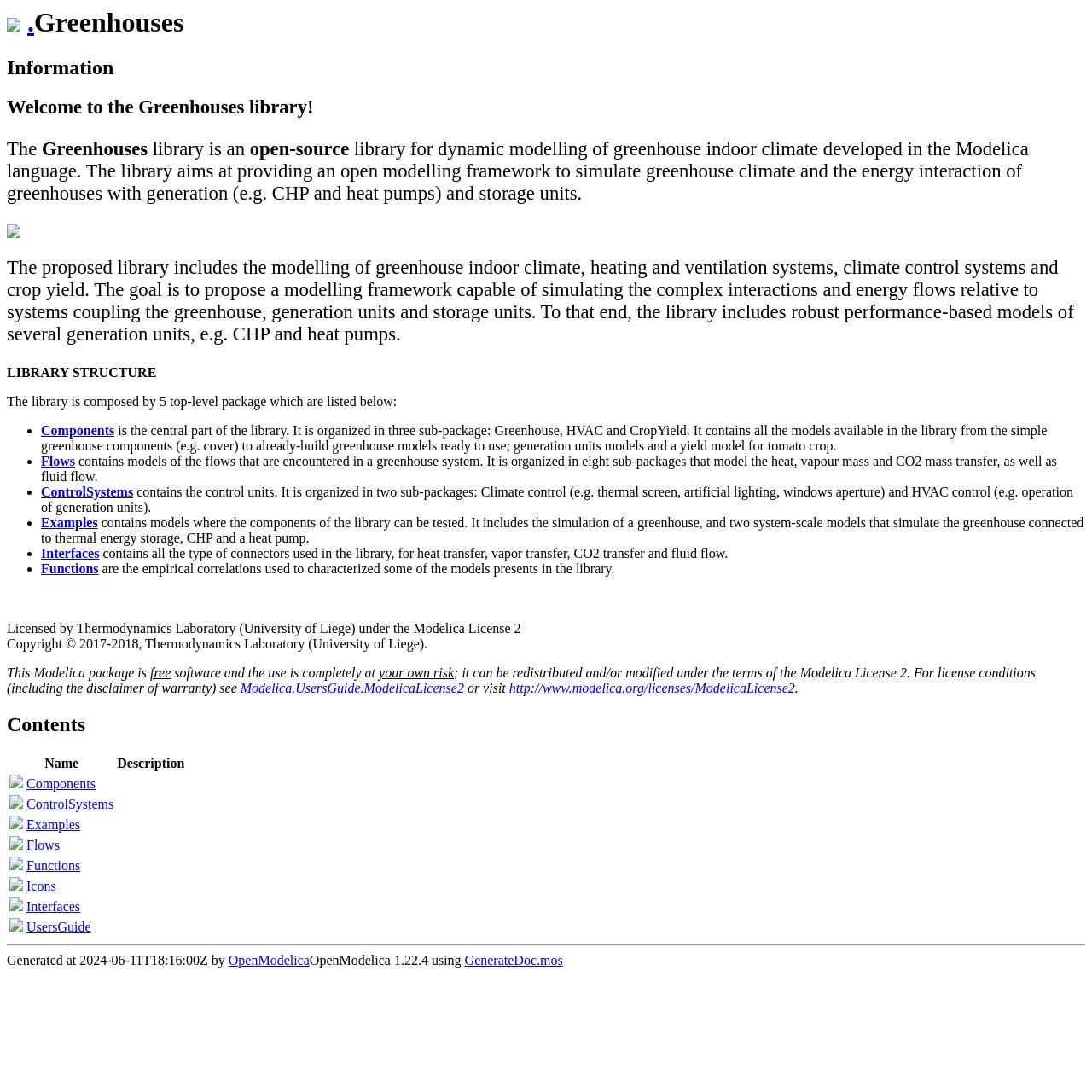What is the use of the Examples package?
Utilize the image to construct a detailed and well-explained answer.

The Examples package contains models where the components of the library can be tested. It includes the simulation of a greenhouse, and two system-scale models that simulate the greenhouse connected to thermal energy storage, CHP, and a heat pump. This information is provided in the 'LIBRARY STRUCTURE' section.